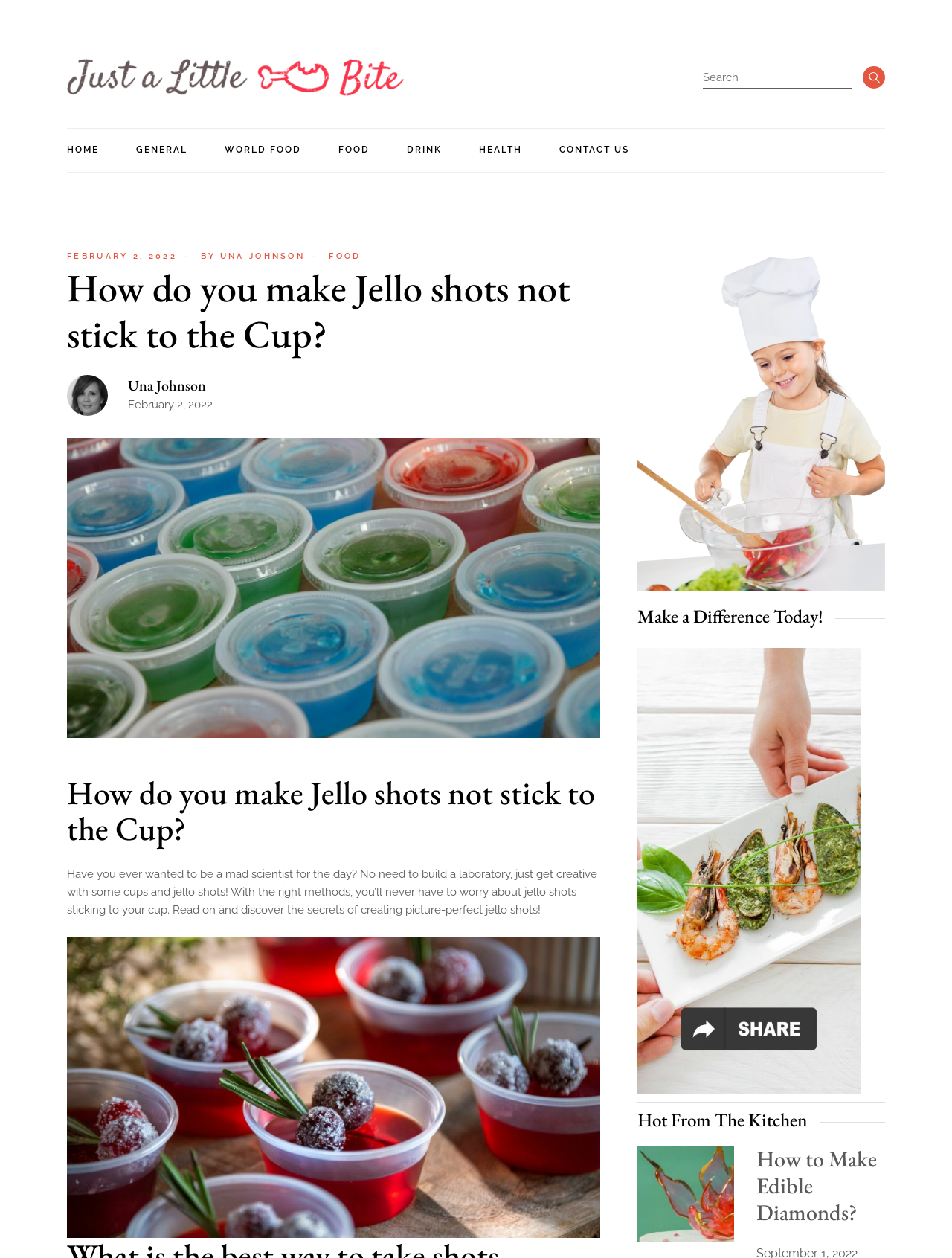Pinpoint the bounding box coordinates of the element that must be clicked to accomplish the following instruction: "Check out the How to Make Edible Diamonds? article". The coordinates should be in the format of four float numbers between 0 and 1, i.e., [left, top, right, bottom].

[0.794, 0.909, 0.921, 0.975]